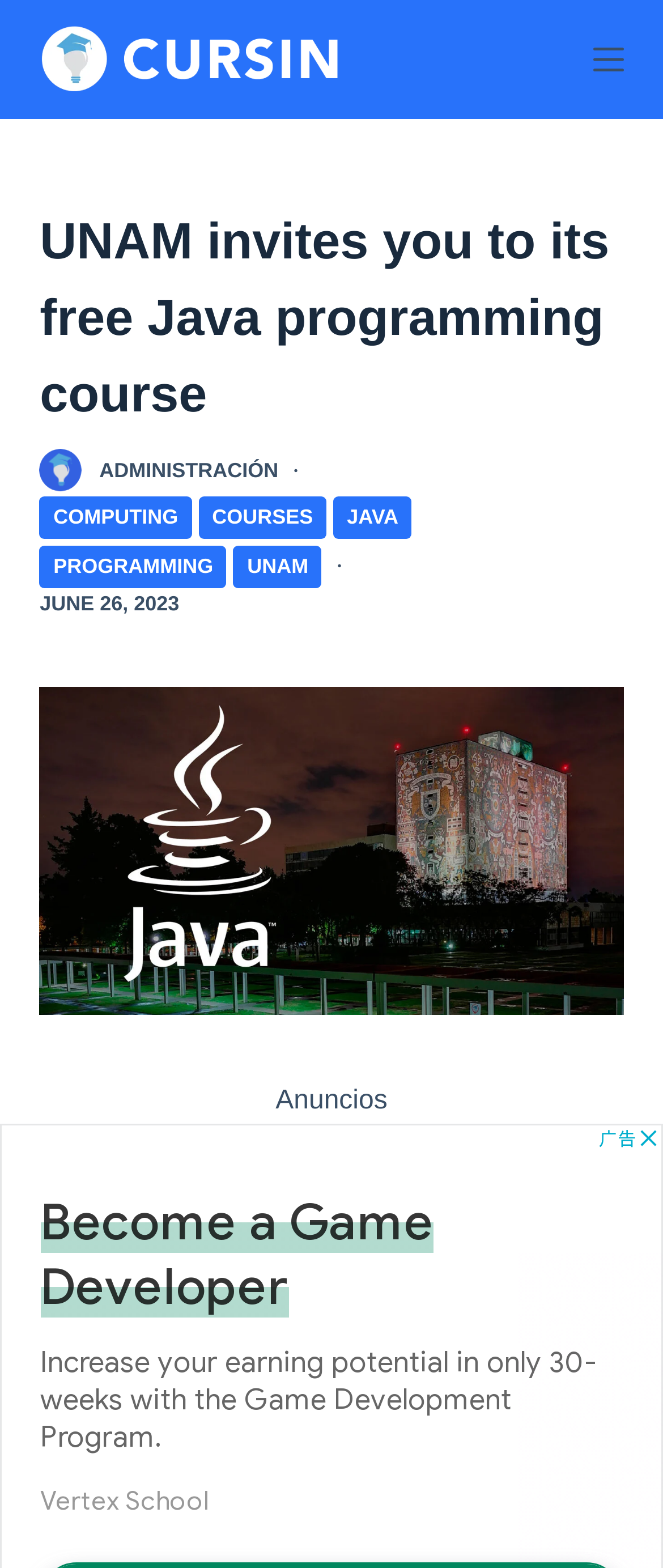What is the date mentioned on the webpage?
Refer to the image and provide a one-word or short phrase answer.

JUNE 26, 2023